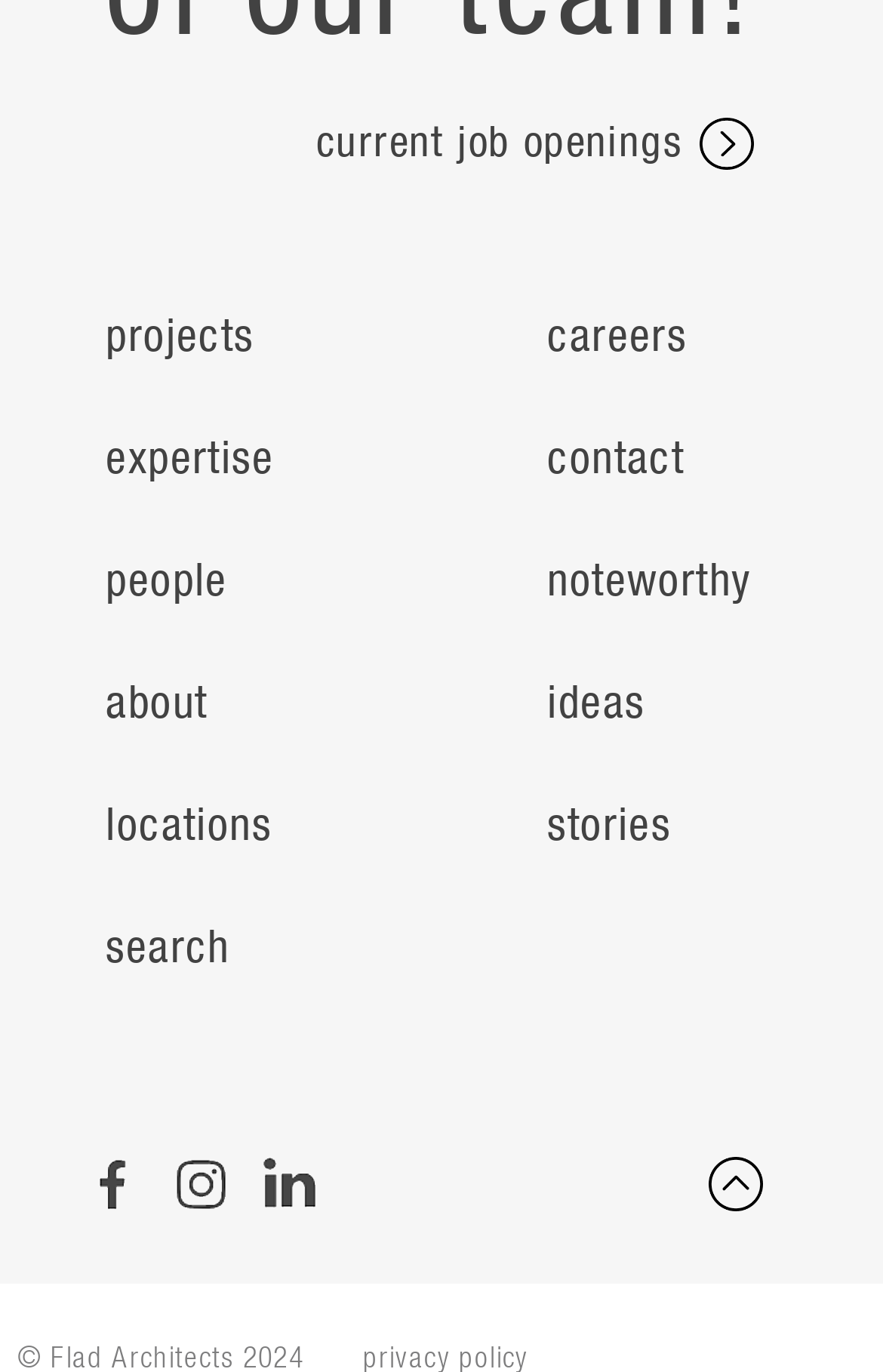Please provide a brief answer to the following inquiry using a single word or phrase:
What is the first link on the webpage?

current job openings